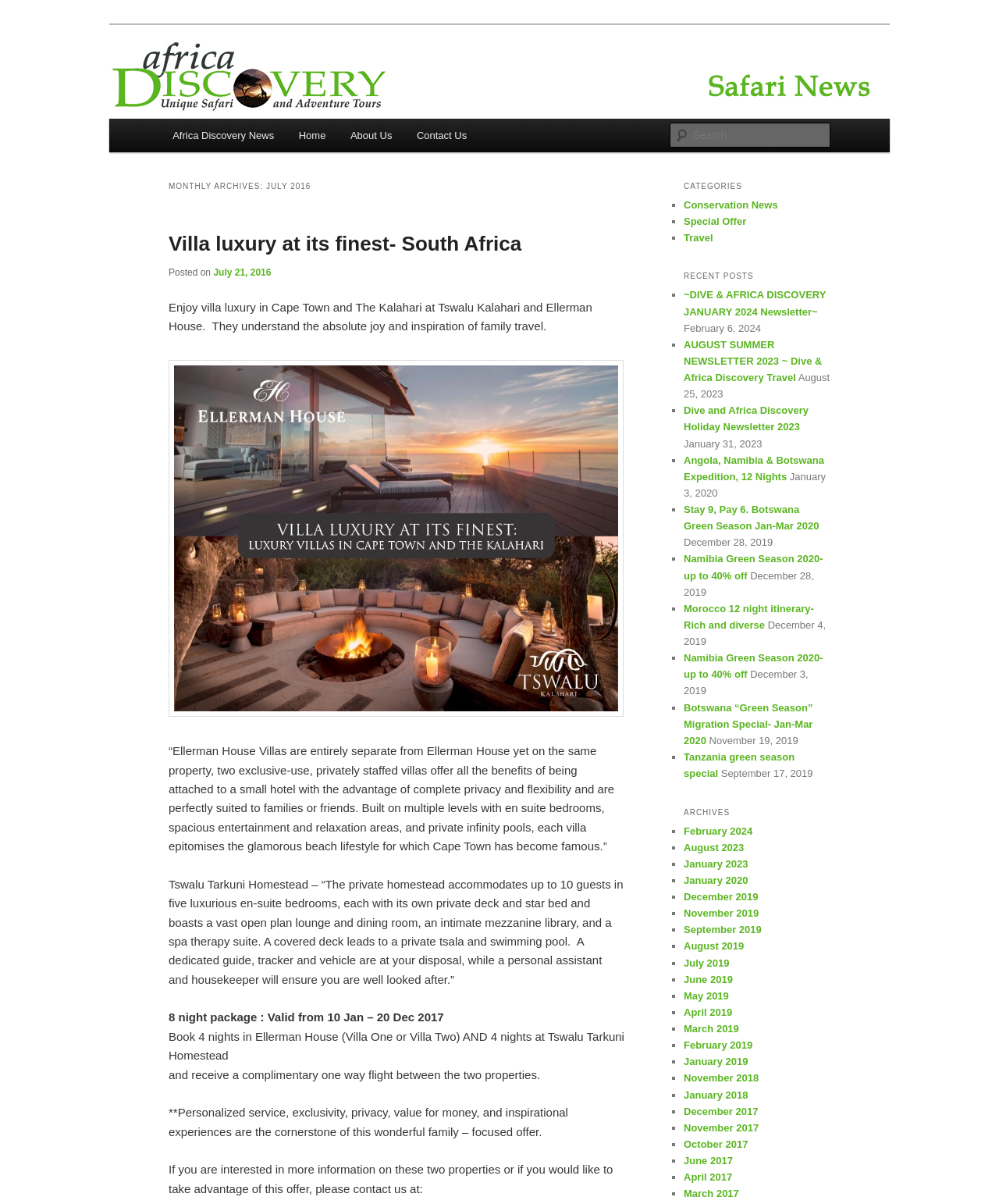With reference to the image, please provide a detailed answer to the following question: What is the offer for booking 4 nights in Ellerman House and 4 nights at Tswalu Tarkuni Homestead?

The webpage mentions a special offer for booking 4 nights in Ellerman House and 4 nights at Tswalu Tarkuni Homestead, which includes a complimentary one-way flight between the two properties.